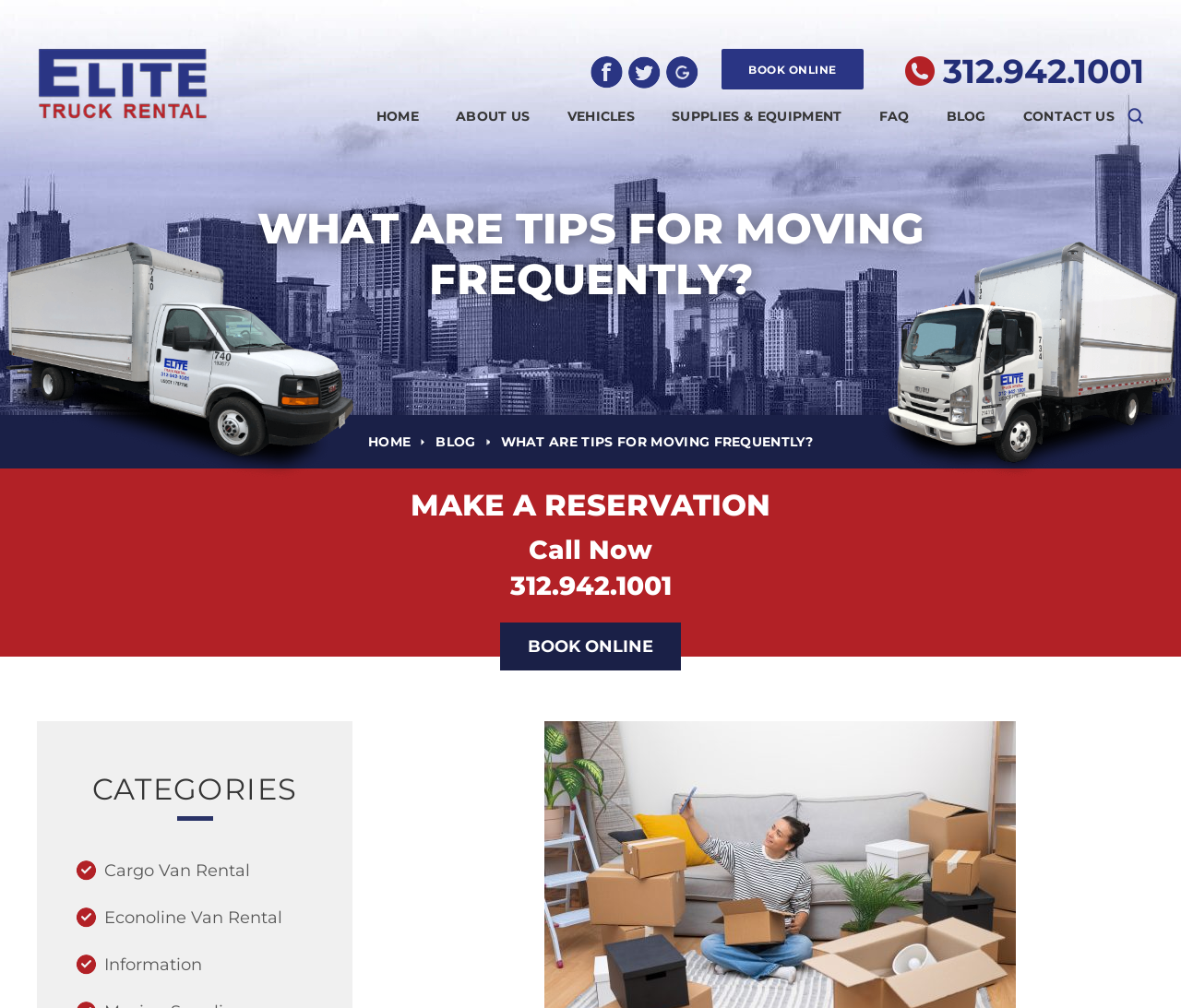Indicate the bounding box coordinates of the element that must be clicked to execute the instruction: "Book online". The coordinates should be given as four float numbers between 0 and 1, i.e., [left, top, right, bottom].

[0.611, 0.048, 0.731, 0.089]